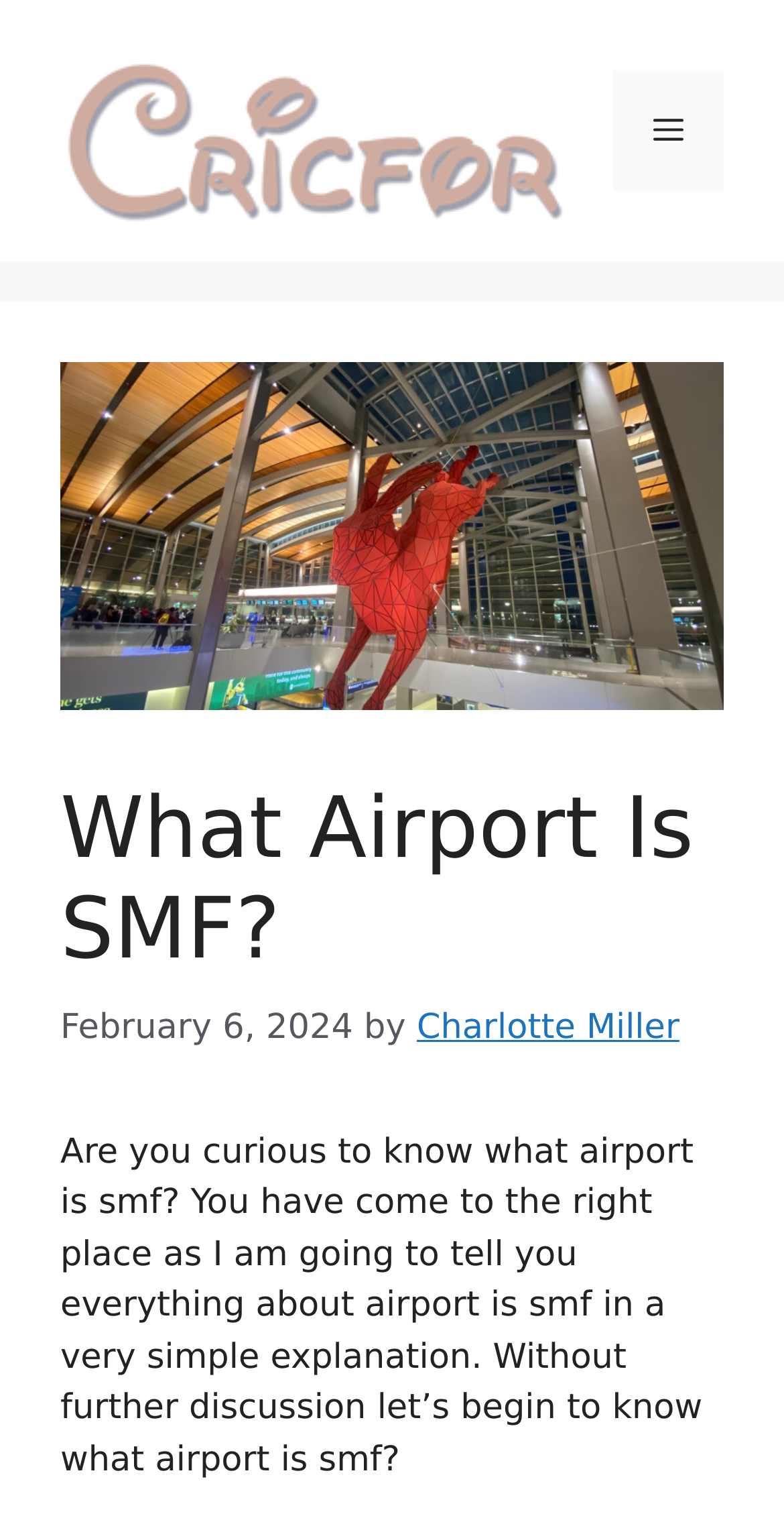Is the menu expanded?
Answer with a single word or short phrase according to what you see in the image.

No